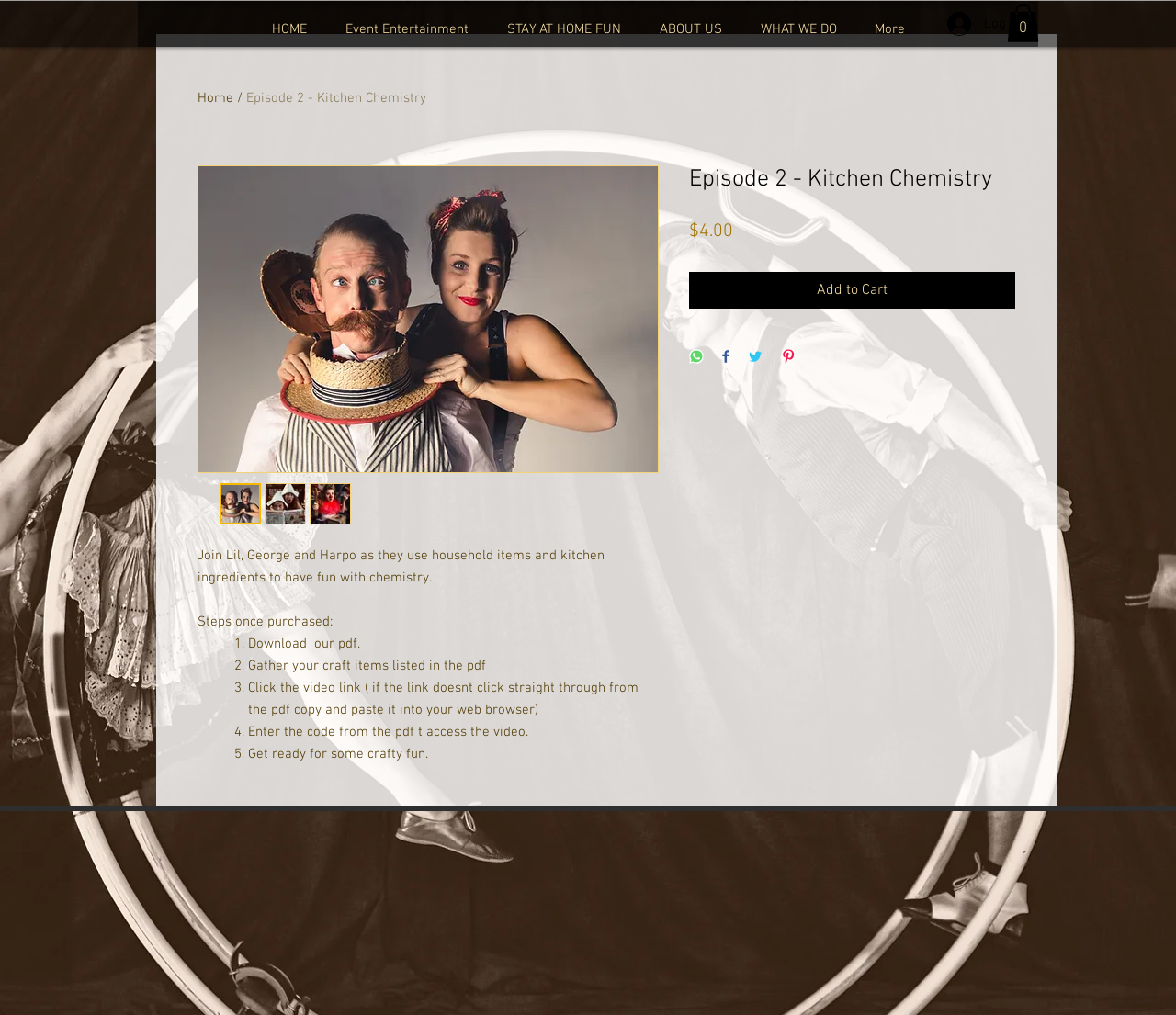Identify the bounding box coordinates for the UI element mentioned here: "STAY AT HOME FUN". Provide the coordinates as four float values between 0 and 1, i.e., [left, top, right, bottom].

[0.415, 0.018, 0.545, 0.04]